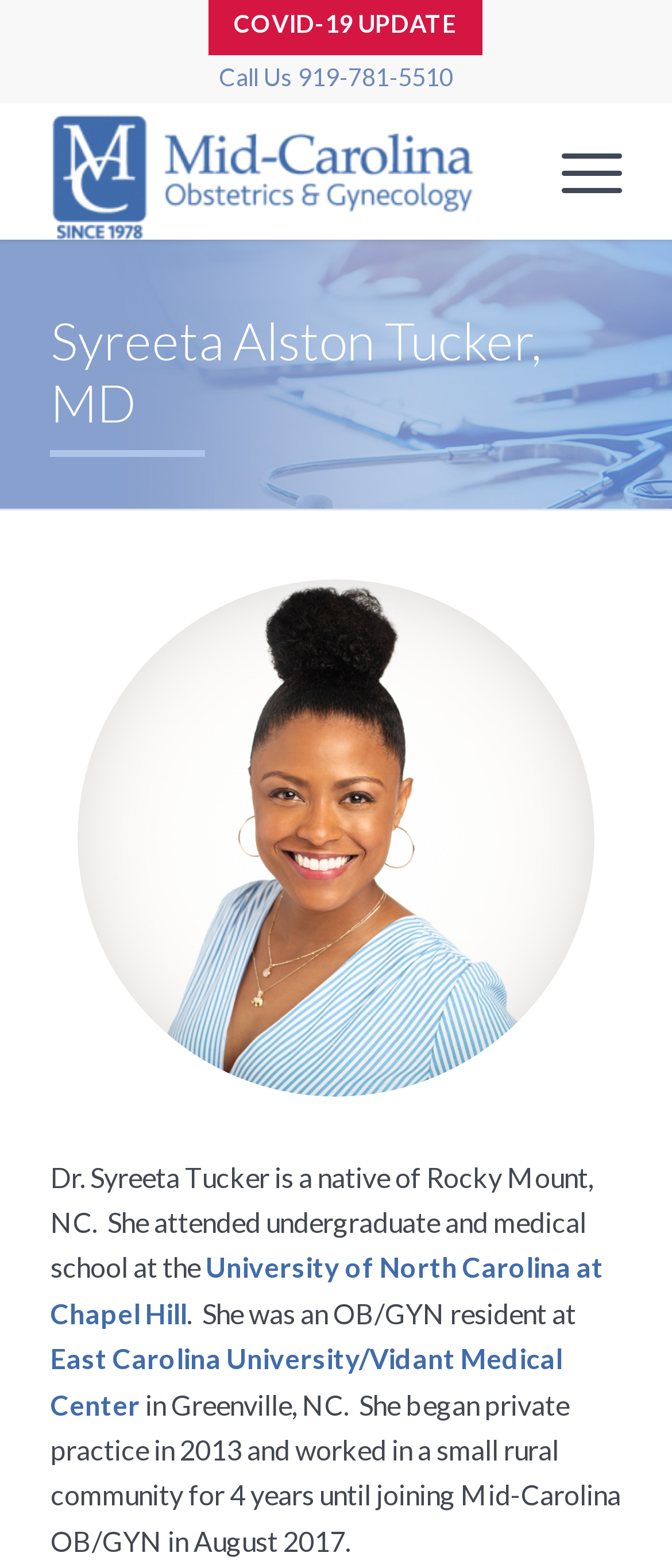Bounding box coordinates are to be given in the format (top-left x, top-left y, bottom-right x, bottom-right y). All values must be floating point numbers between 0 and 1. Provide the bounding box coordinate for the UI element described as: Syreeta Alston Tucker, MD

[0.075, 0.197, 0.806, 0.276]